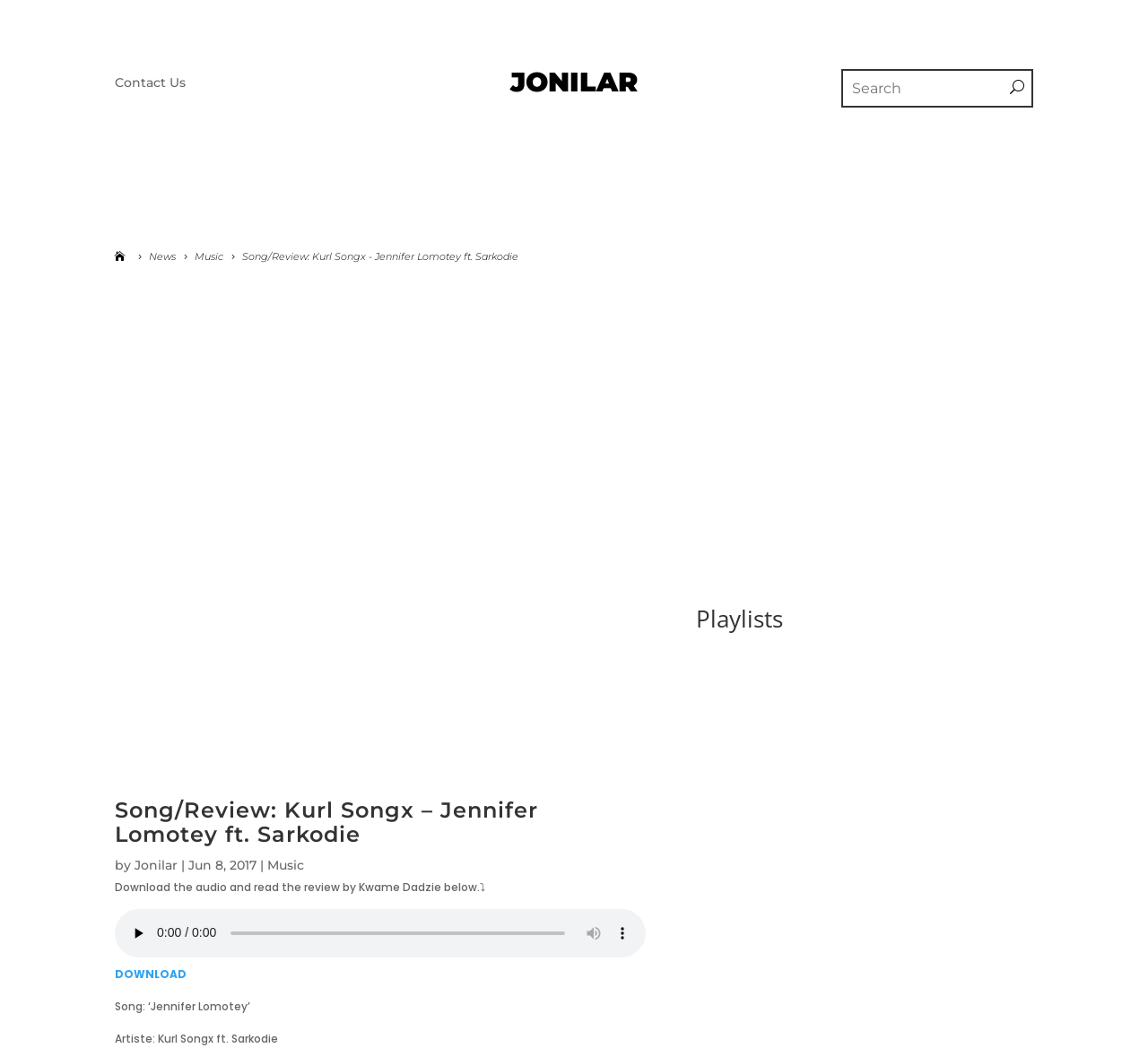Consider the image and give a detailed and elaborate answer to the question: 
What is the format of the downloadable content?

The answer can be inferred from the presence of an audio player element and a 'DOWNLOAD' link element, which suggests that the downloadable content is an audio file.